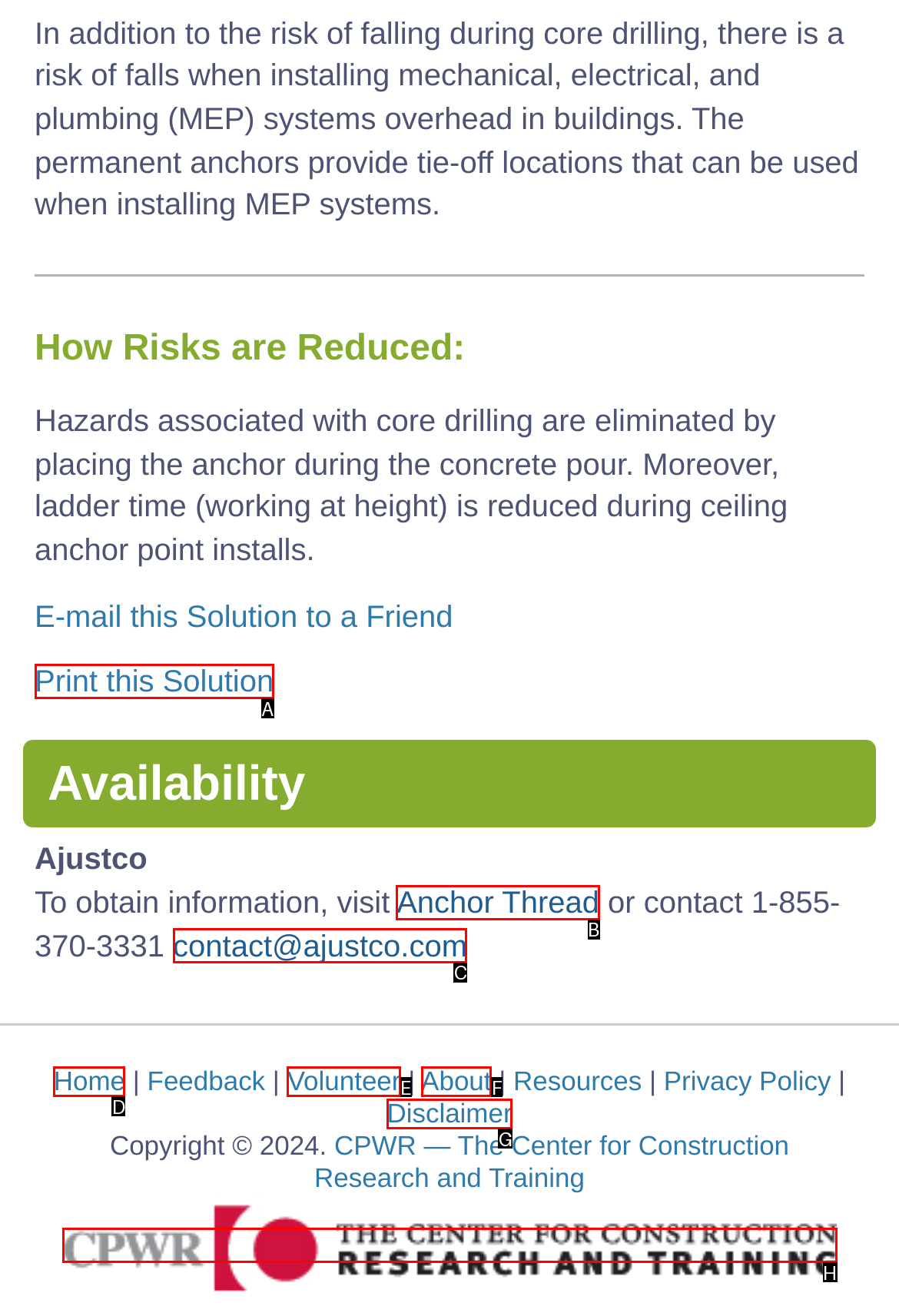Find the appropriate UI element to complete the task: Visit Anchor Thread. Indicate your choice by providing the letter of the element.

B